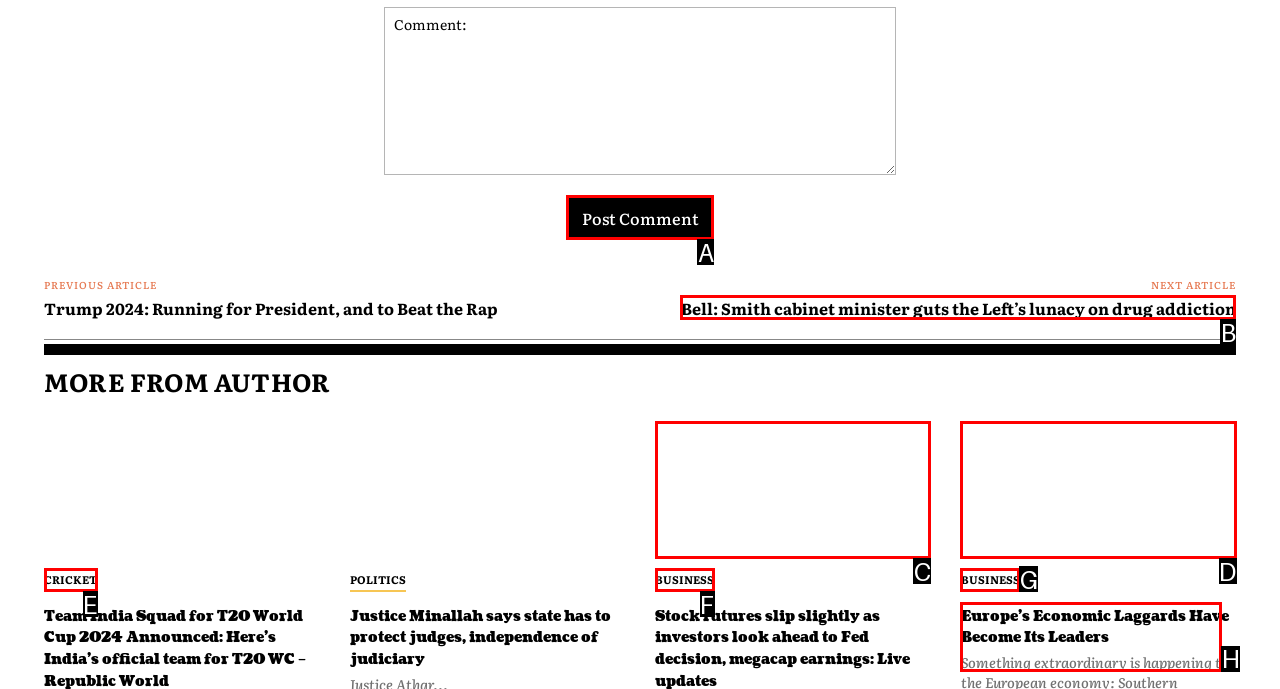Select the option that matches the description: name="submit" value="Post Comment". Answer with the letter of the correct option directly.

A